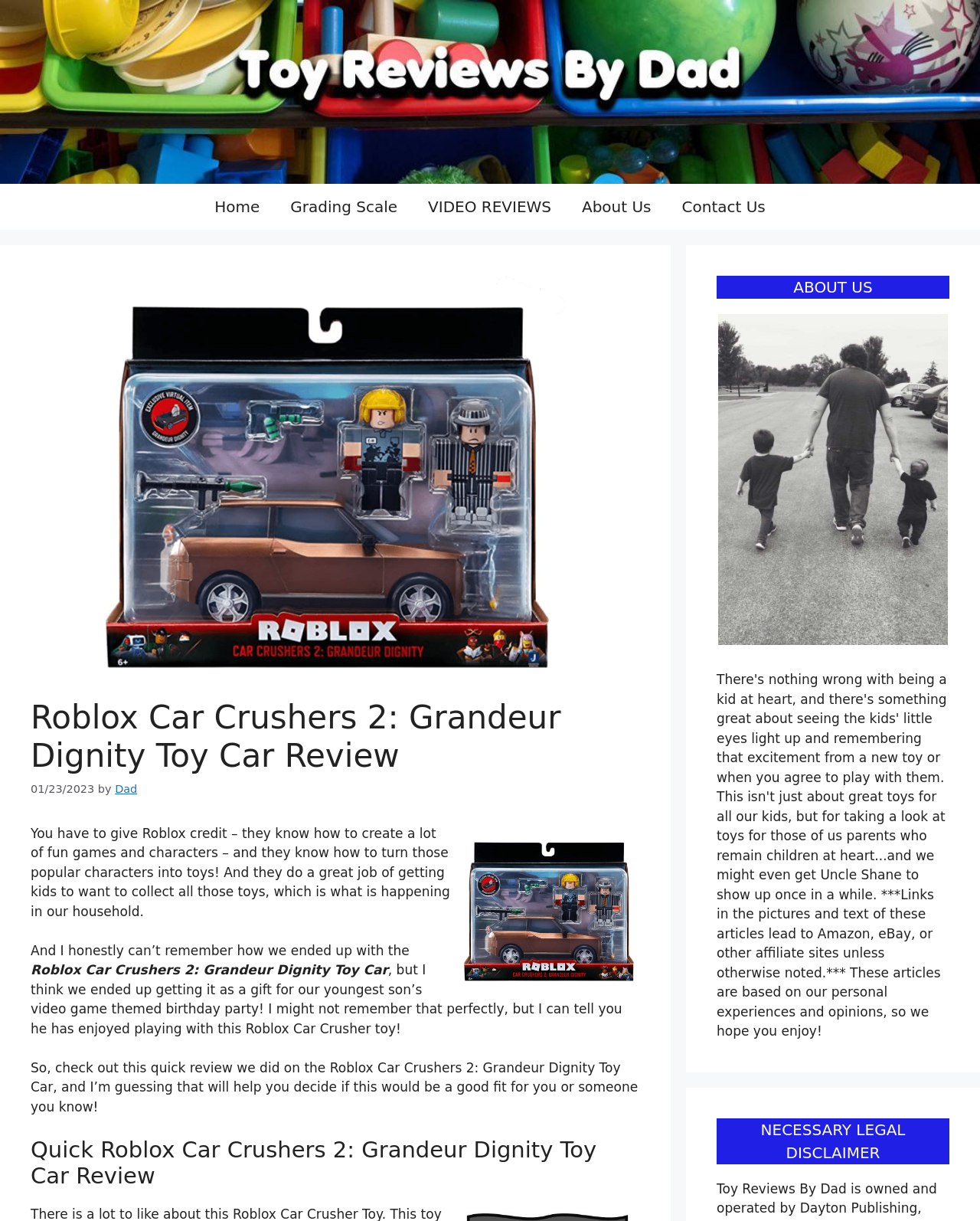Predict the bounding box of the UI element that fits this description: "Dad".

[0.117, 0.641, 0.14, 0.651]